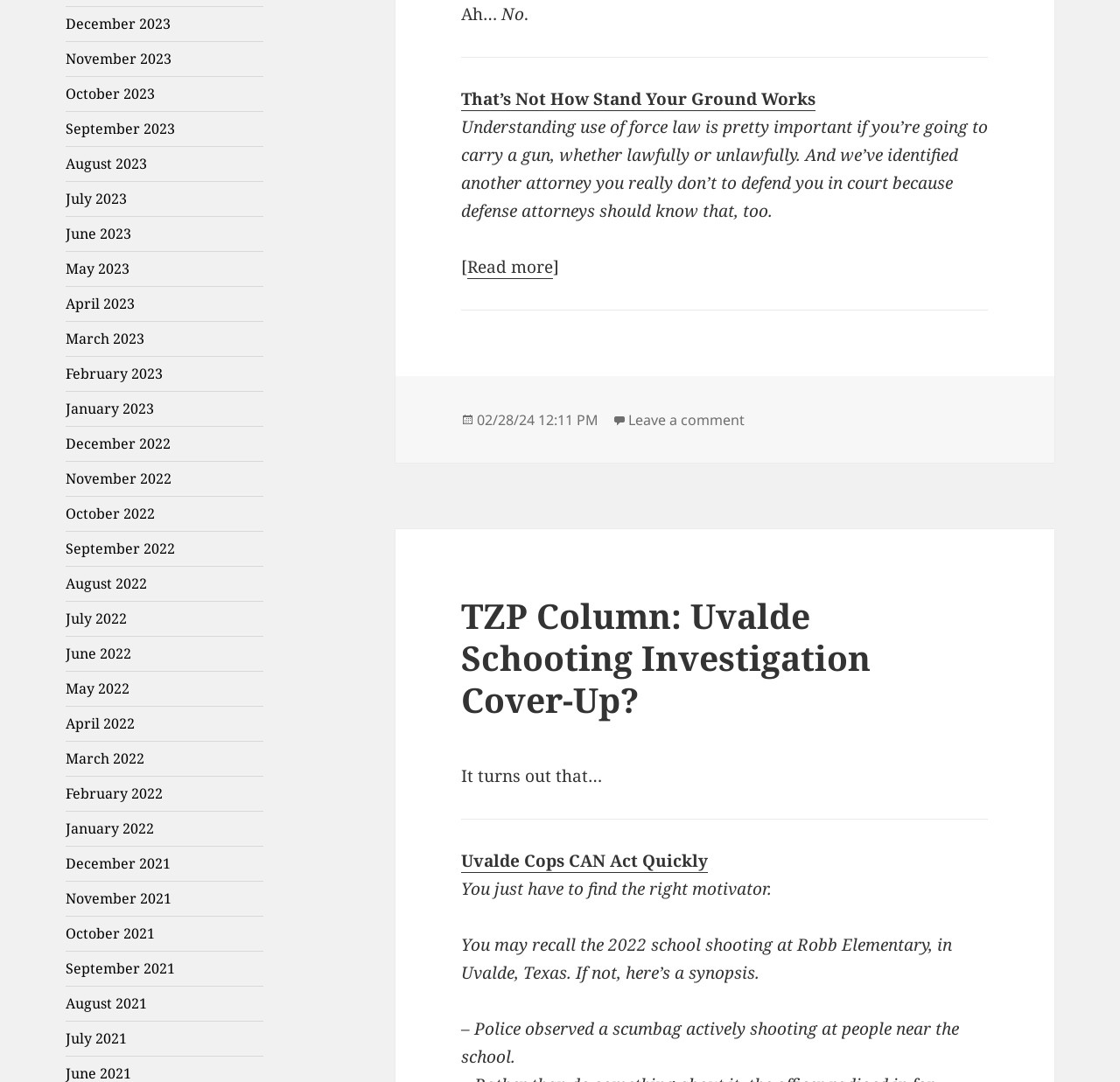What is the author's tone in the fourth paragraph?
Based on the screenshot, answer the question with a single word or phrase.

sarcastic